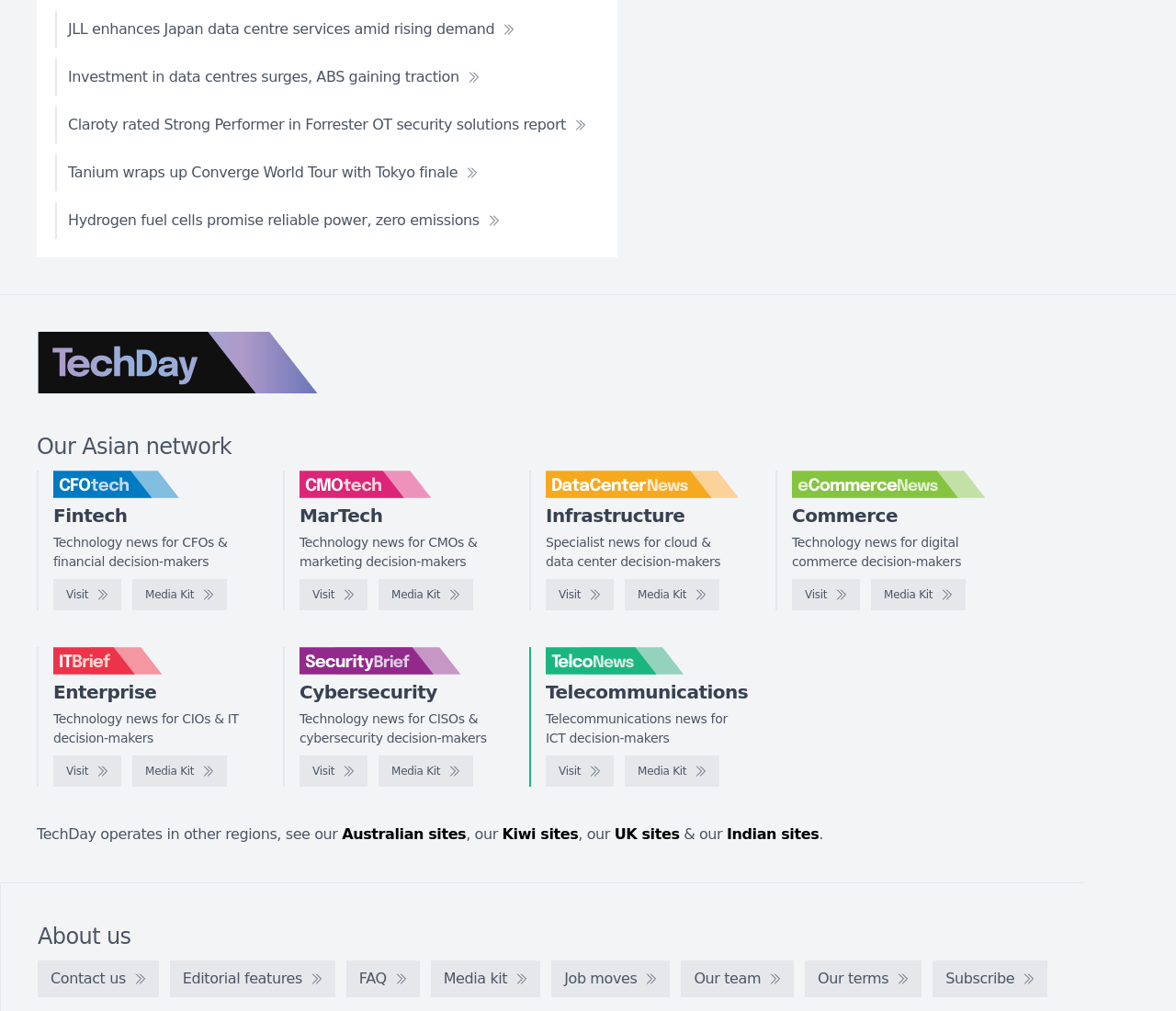Use a single word or phrase to answer the following:
What is the topic of the news article at the top of the webpage?

Data centre services